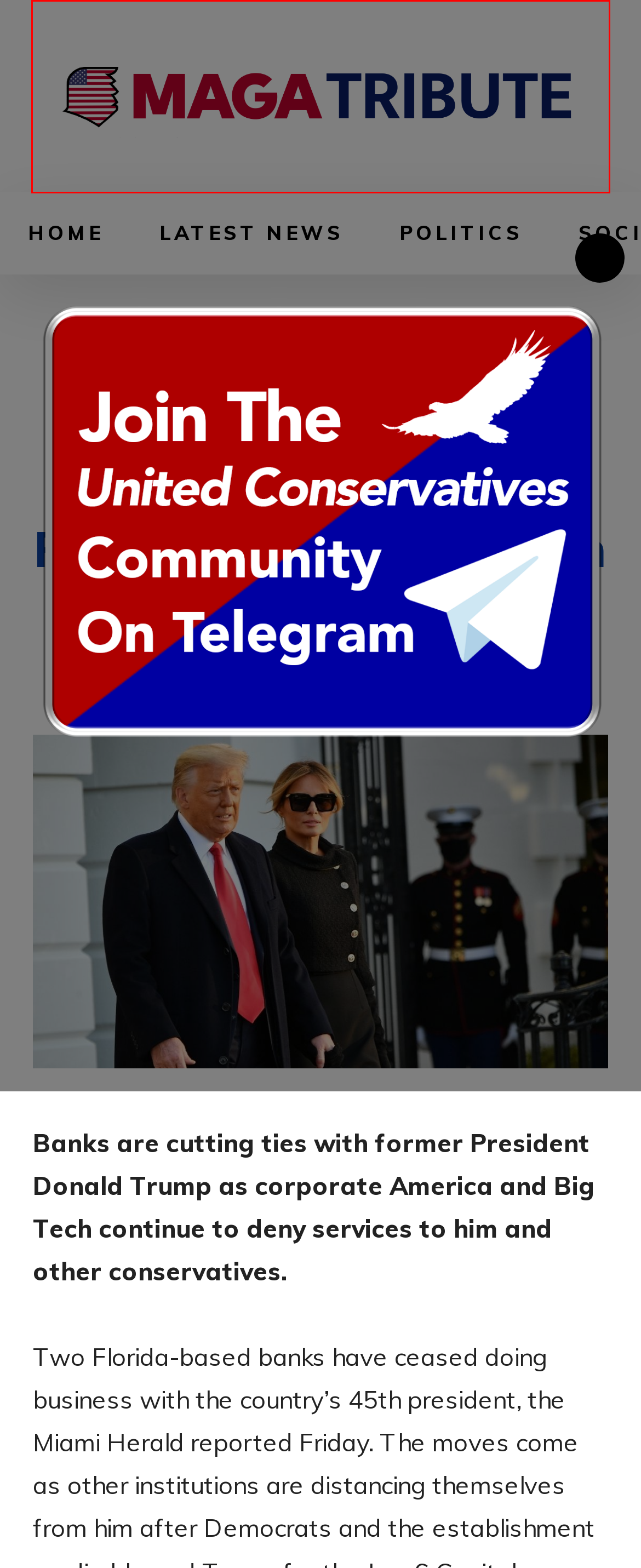Given a screenshot of a webpage with a red bounding box around an element, choose the most appropriate webpage description for the new page displayed after clicking the element within the bounding box. Here are the candidates:
A. Incredible News for Trump Coming From Europe - MAGA Tribute
B. Home - MAGA Tribute
C. John Roberts, Author at MAGA Tribute
D. Strategy In Place: Democrats Prepare for Trump 2024 - MAGA Tribute
E. Politics Archives - MAGA Tribute
F. Latest News Archives - MAGA Tribute
G. Hunter Biden Verdict: Trump Campaign Releases Statement (VIDEO) - MAGA Tribute
H. Christopher Harris, Author at MAGA Tribute

B